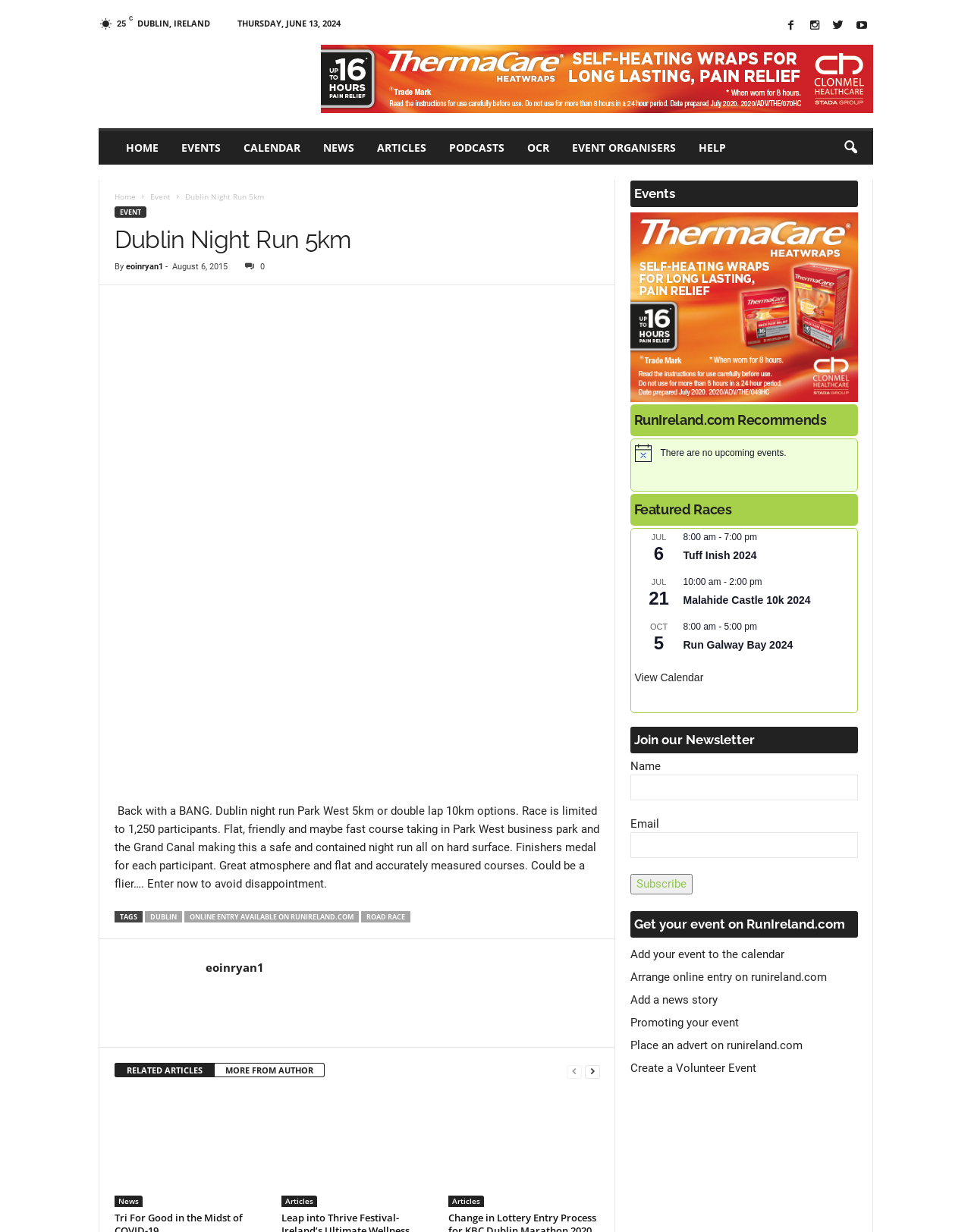Using details from the image, please answer the following question comprehensively:
What is the event name?

I found the event name by looking at the heading element with the text 'Dublin Night Run 5km' which is a prominent element on the webpage.